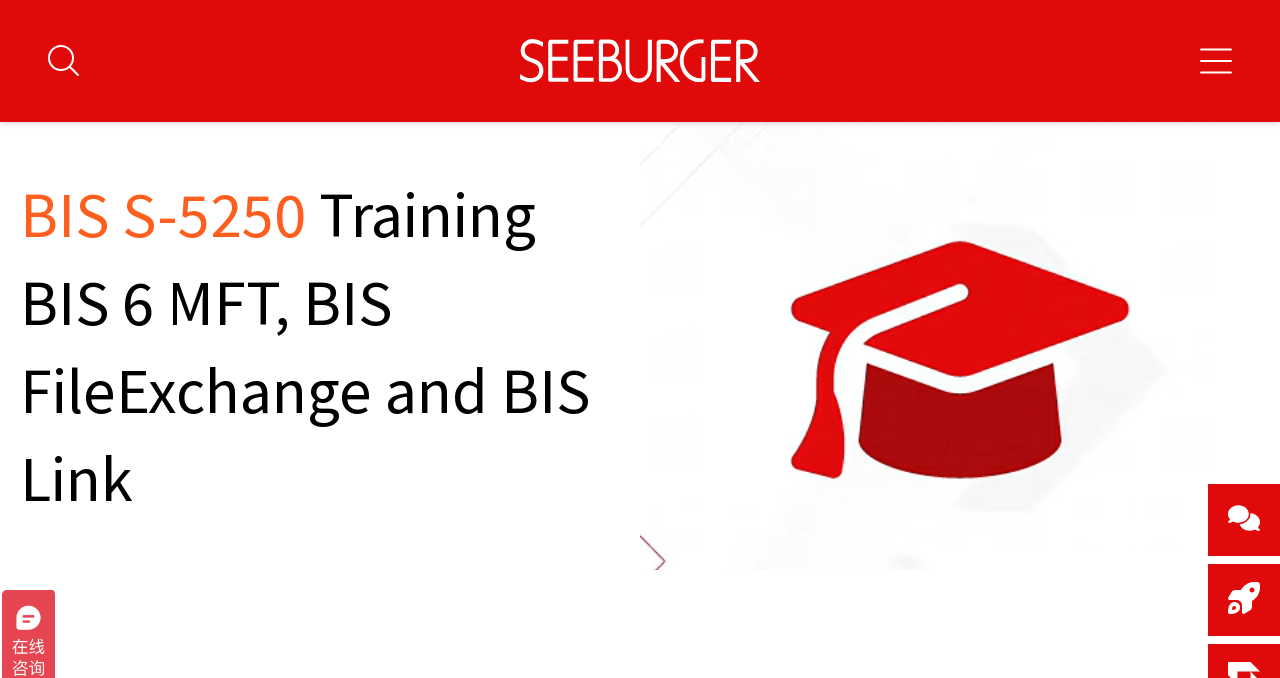From the given element description: "开启搜索", find the bounding box for the UI element. Provide the coordinates as four float numbers between 0 and 1, in the order [left, top, right, bottom].

[0.038, 0.066, 0.062, 0.114]